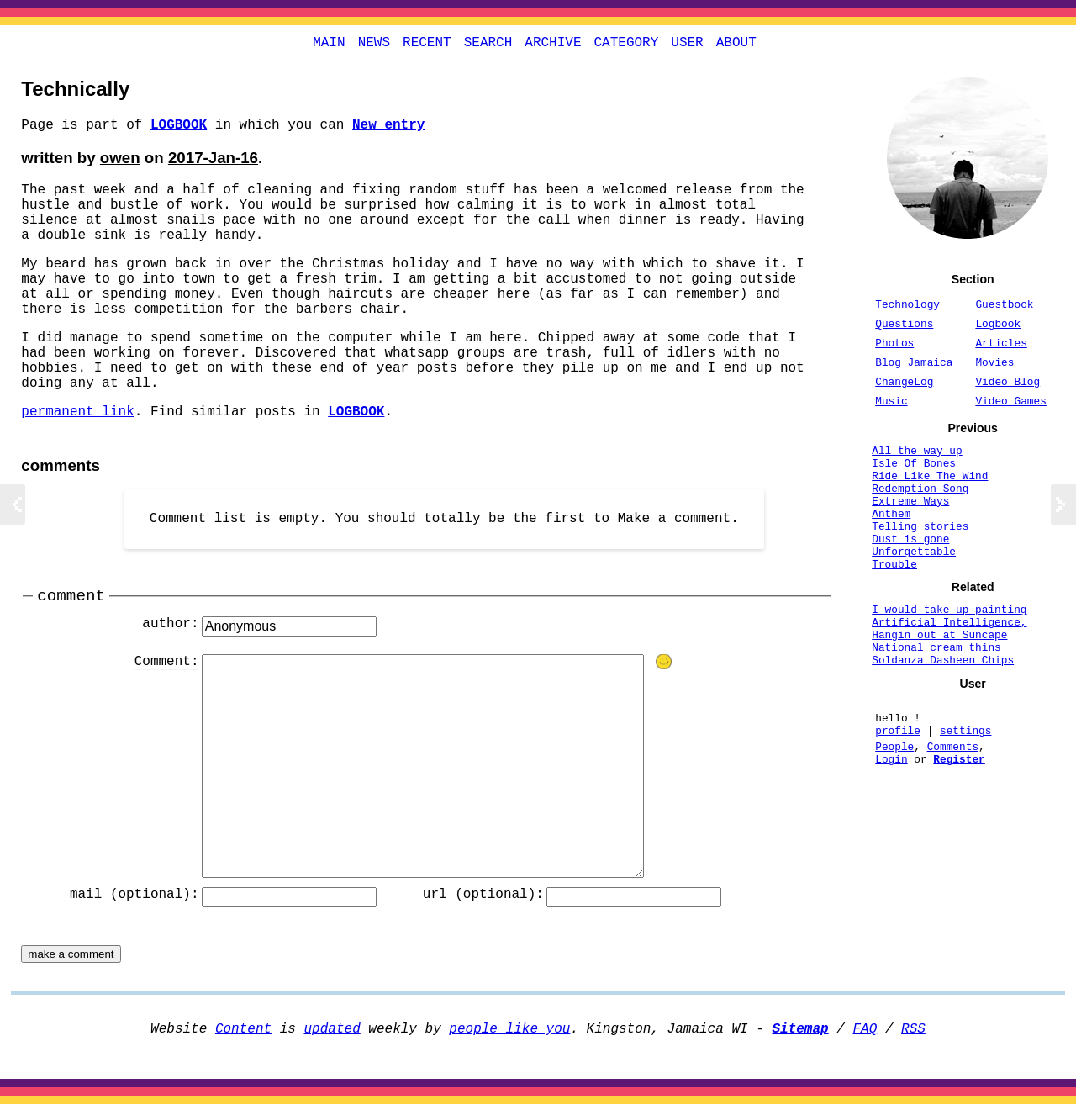Given the element description, predict the bounding box coordinates in the format (top-left x, top-left y, bottom-right x, bottom-right y), using floating point numbers between 0 and 1: Cat Declawing

None